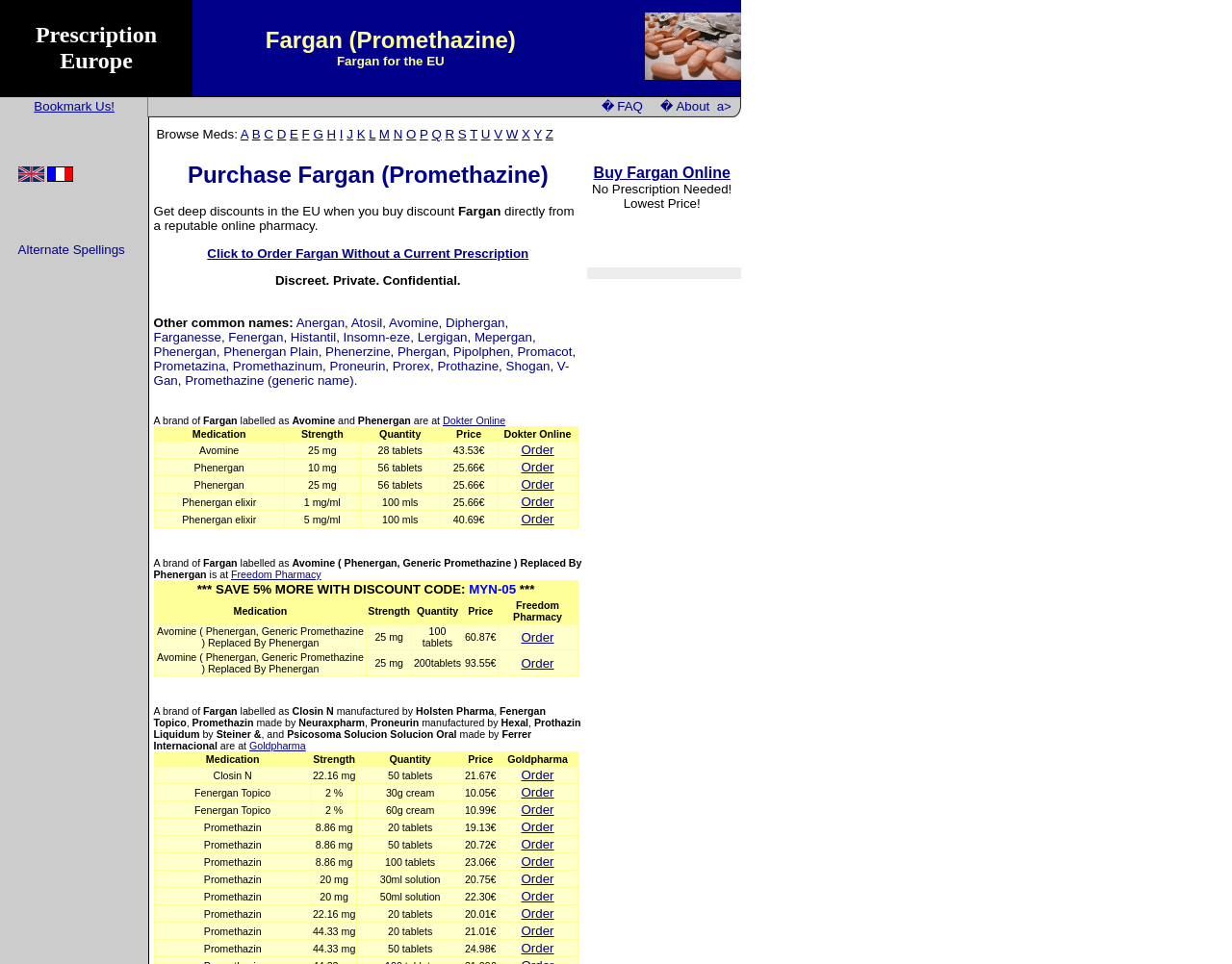Please determine the bounding box coordinates of the element to click in order to execute the following instruction: "Click to order Fargan without a current prescription". The coordinates should be four float numbers between 0 and 1, specified as [left, top, right, bottom].

[0.168, 0.256, 0.429, 0.271]